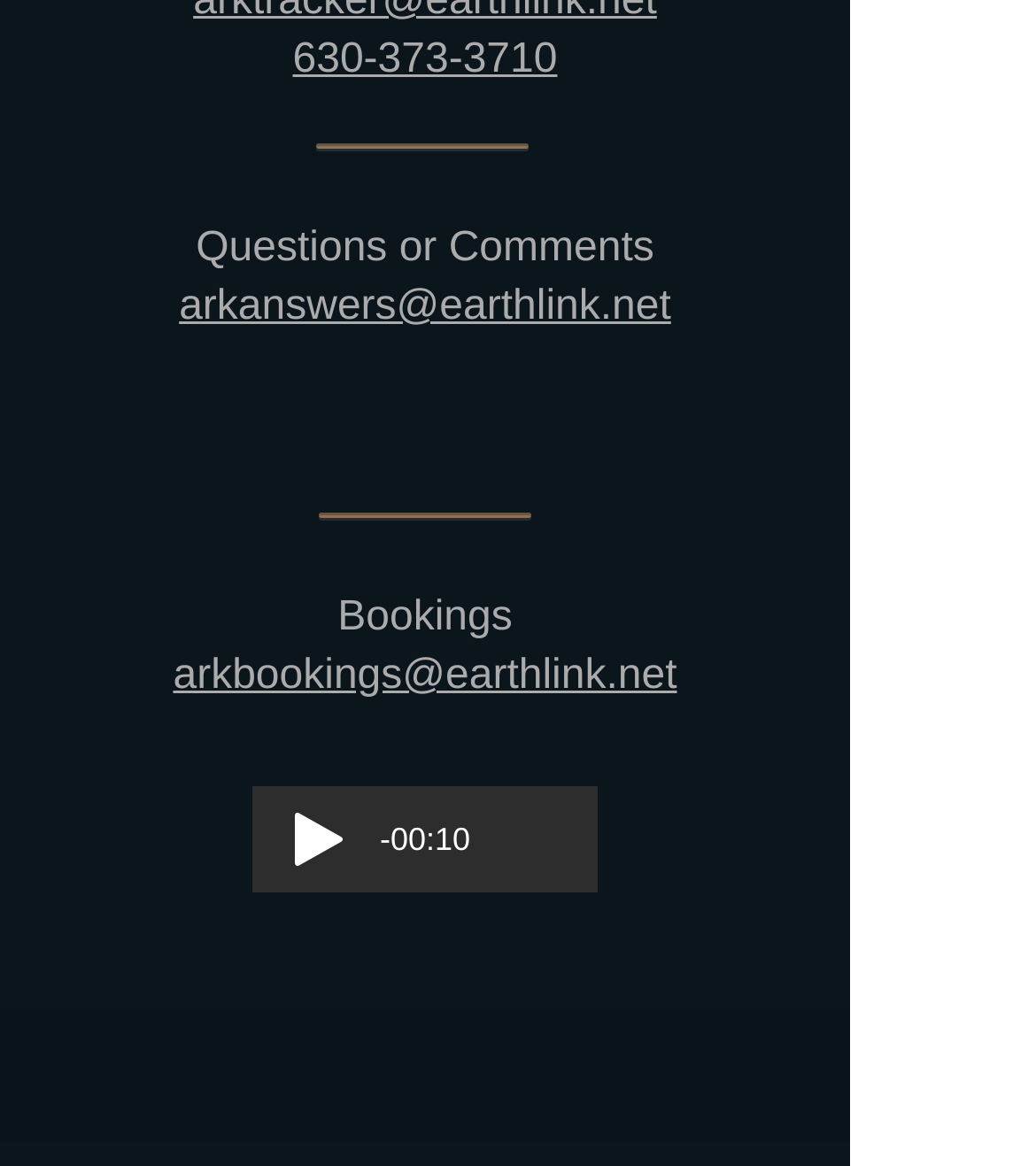Utilize the details in the image to give a detailed response to the question: What is the purpose of the 'Play' button?

I inferred the purpose of the 'Play' button by its text and the presence of an image element within it, suggesting that it is used to play a video or audio content.